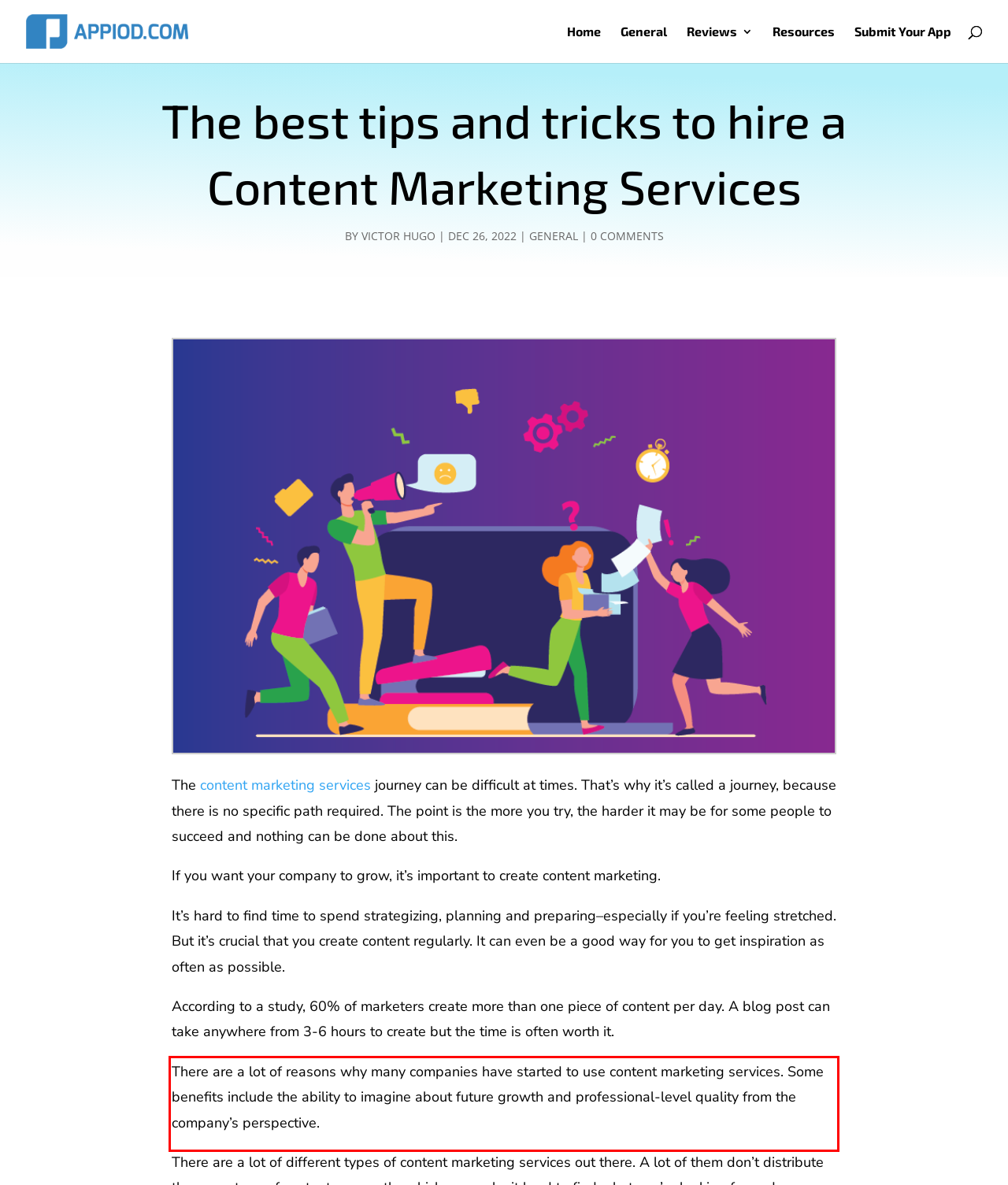You have a webpage screenshot with a red rectangle surrounding a UI element. Extract the text content from within this red bounding box.

There are a lot of reasons why many companies have started to use content marketing services. Some benefits include the ability to imagine about future growth and professional-level quality from the company’s perspective.